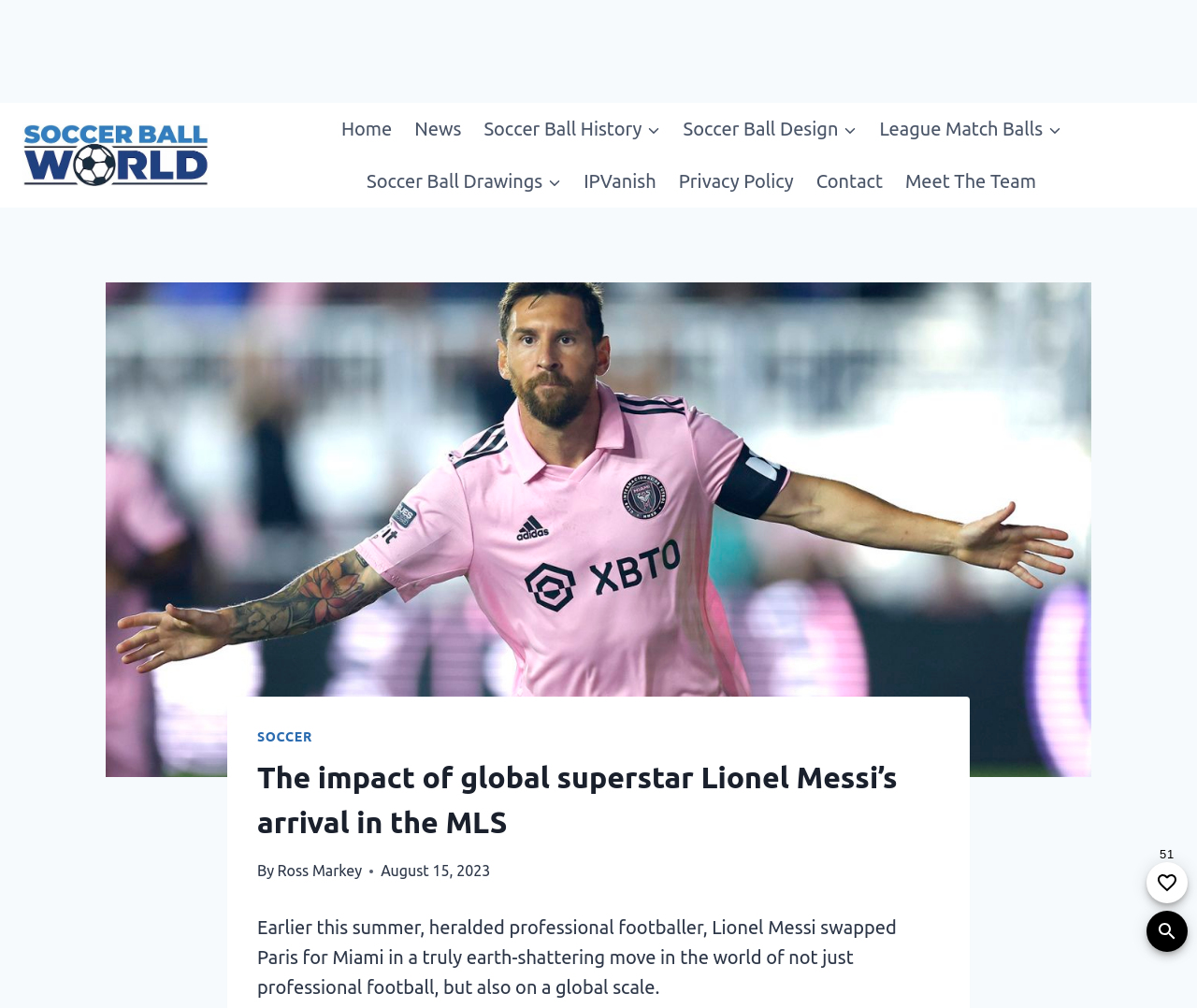Identify the bounding box coordinates of the specific part of the webpage to click to complete this instruction: "View Lionel Messi's image".

[0.088, 0.28, 0.912, 0.771]